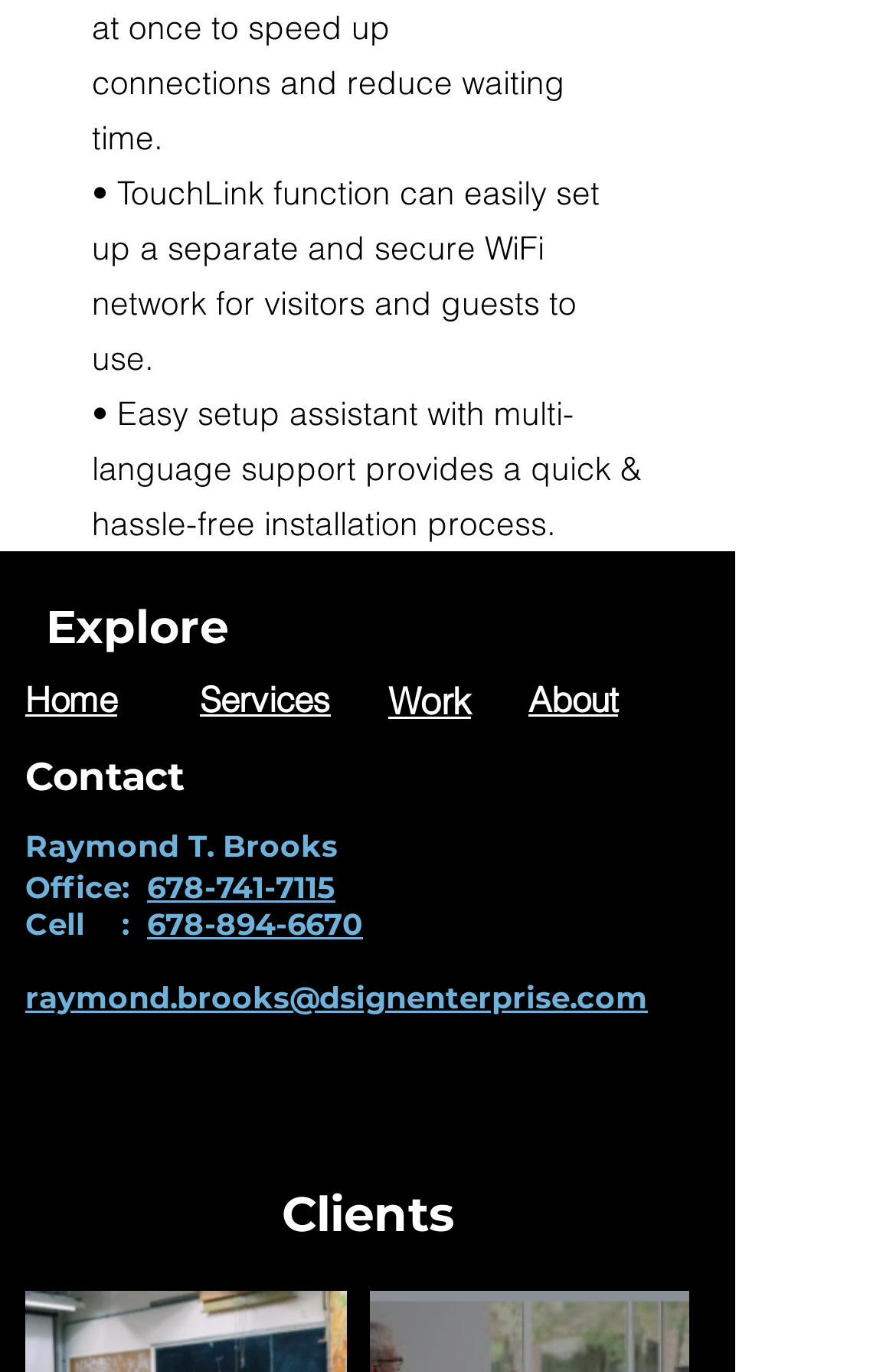Highlight the bounding box coordinates of the element that should be clicked to carry out the following instruction: "check social media on LinkedIn". The coordinates must be given as four float numbers ranging from 0 to 1, i.e., [left, top, right, bottom].

[0.313, 0.775, 0.39, 0.825]